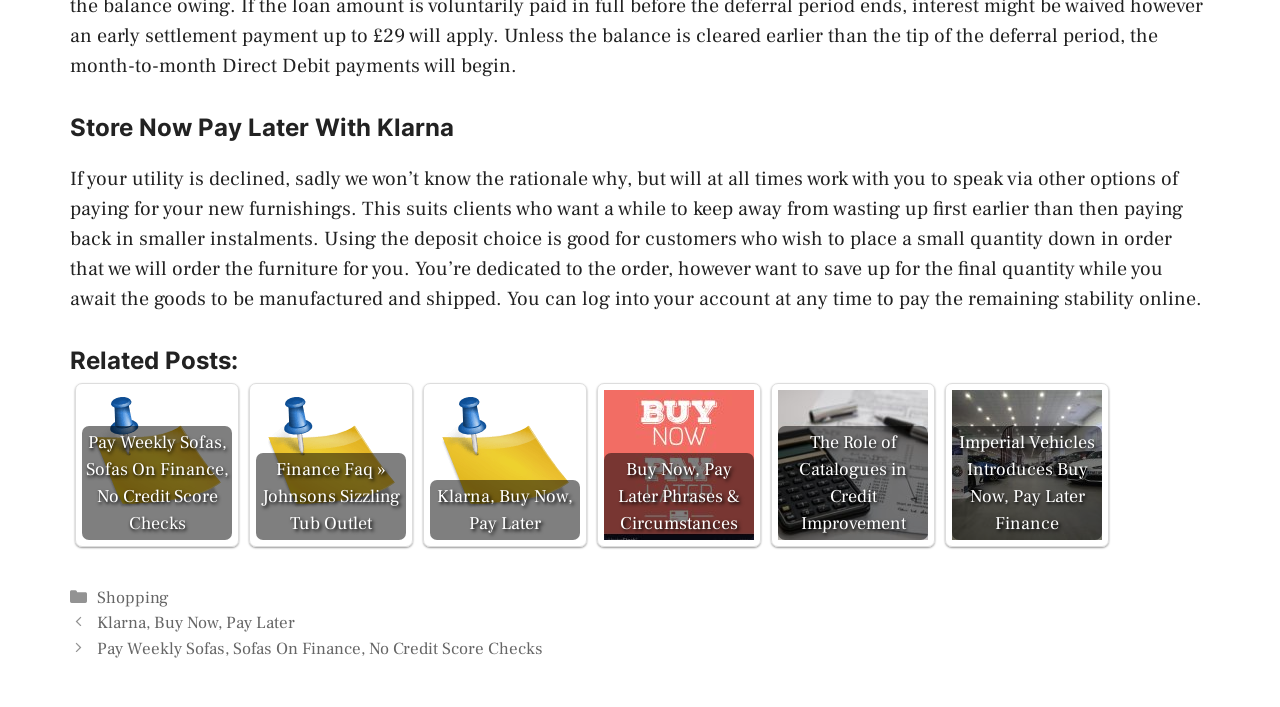What is the purpose of the deposit option?
We need a detailed and exhaustive answer to the question. Please elaborate.

According to the text on the webpage, the deposit option is good for customers who wish to place a small amount down so that the furniture can be ordered for them. This suggests that the purpose of the deposit option is to allow customers to reserve their purchase with a small upfront payment.